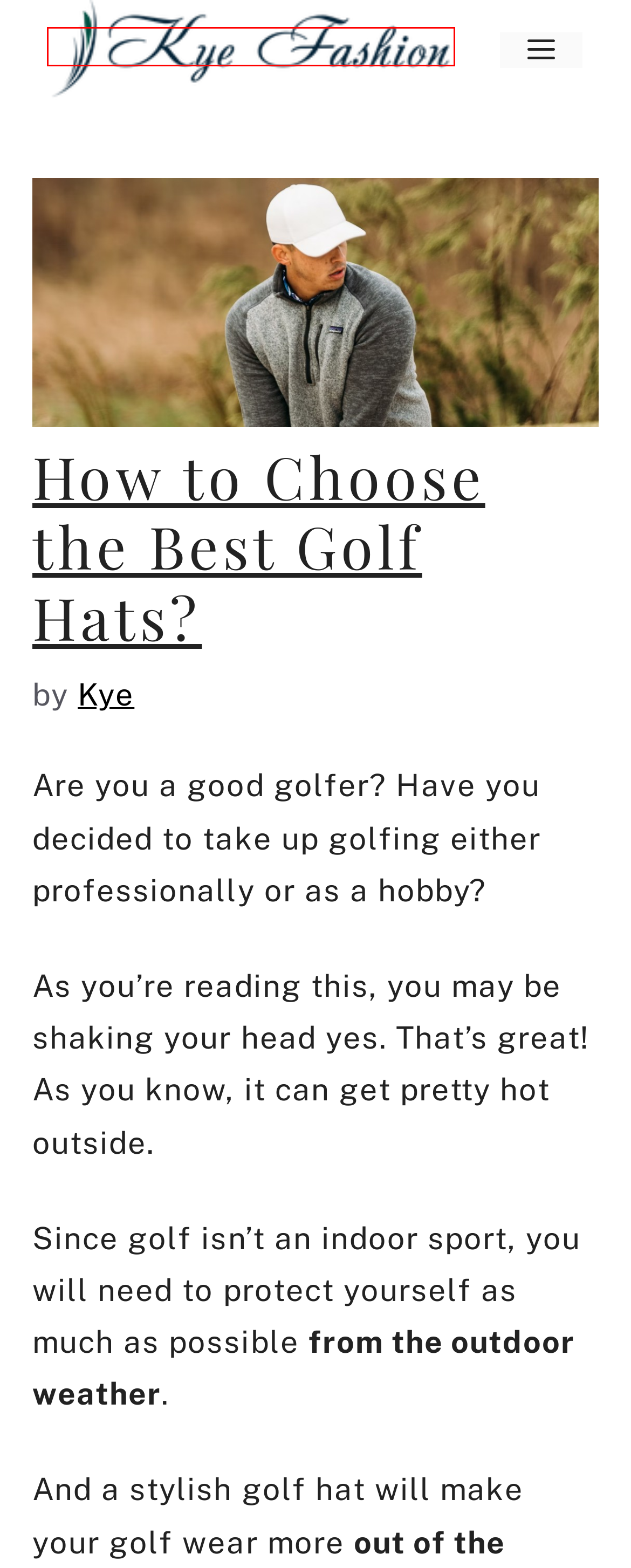Analyze the screenshot of a webpage with a red bounding box and select the webpage description that most accurately describes the new page resulting from clicking the element inside the red box. Here are the candidates:
A. DMCA Policy - Kye Fashion
B. 9 Types of Hat Fabric Explained - Kye Fashion
C. How to Choose the Best Hat for Round Face Males? - Stylish Trend 2022
D. Contact Us - Kye Fashion
E. Terms of Use - Kye Fashion
F. What Can You Do to Your Hats: Hot Hat Care Tips Collection
G. Kye, Author at Kye Fashion
H. Home Page - Kye Fashion

H